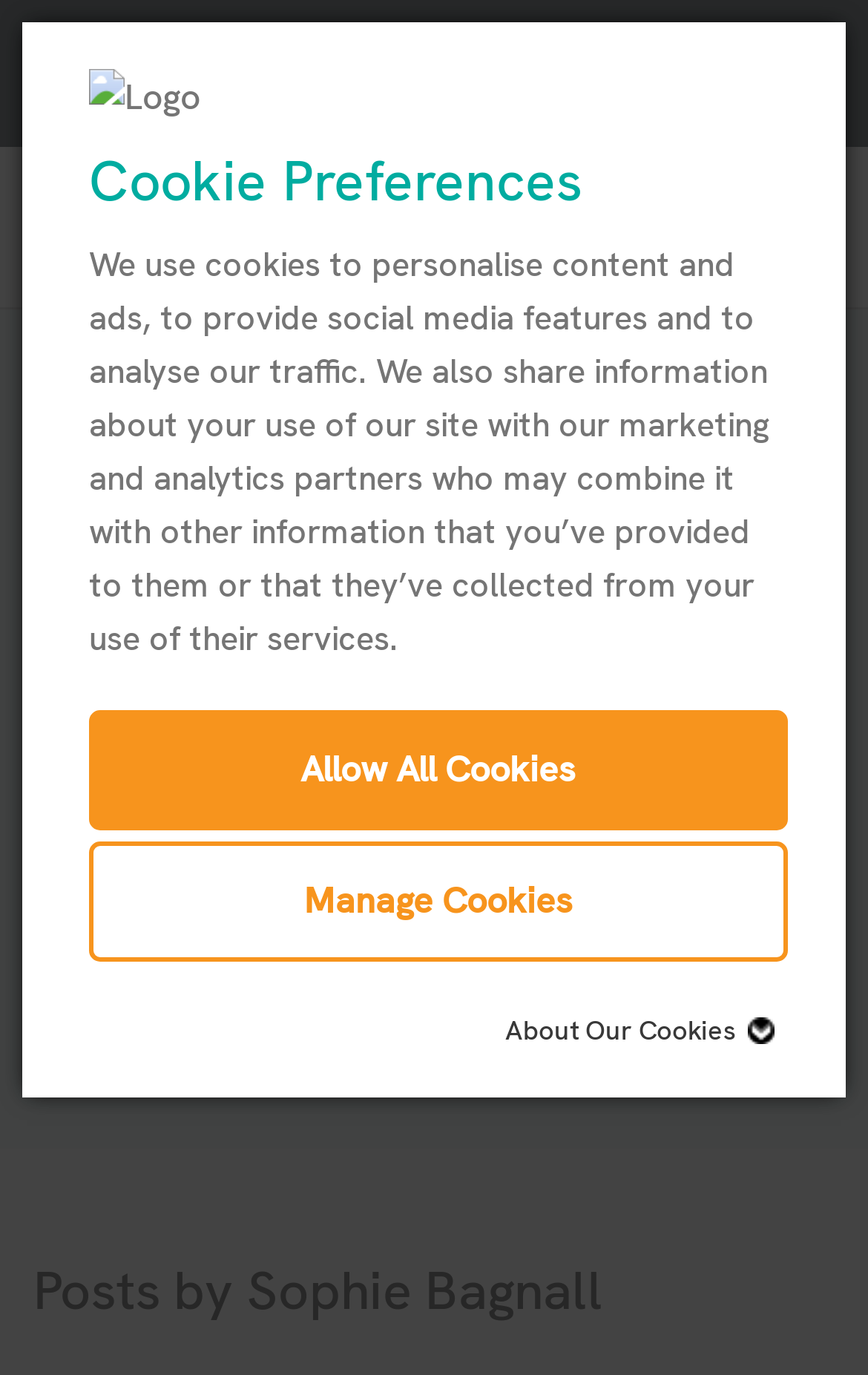What is the name of the person on the webpage?
Refer to the image and provide a one-word or short phrase answer.

Sophie Bagnall